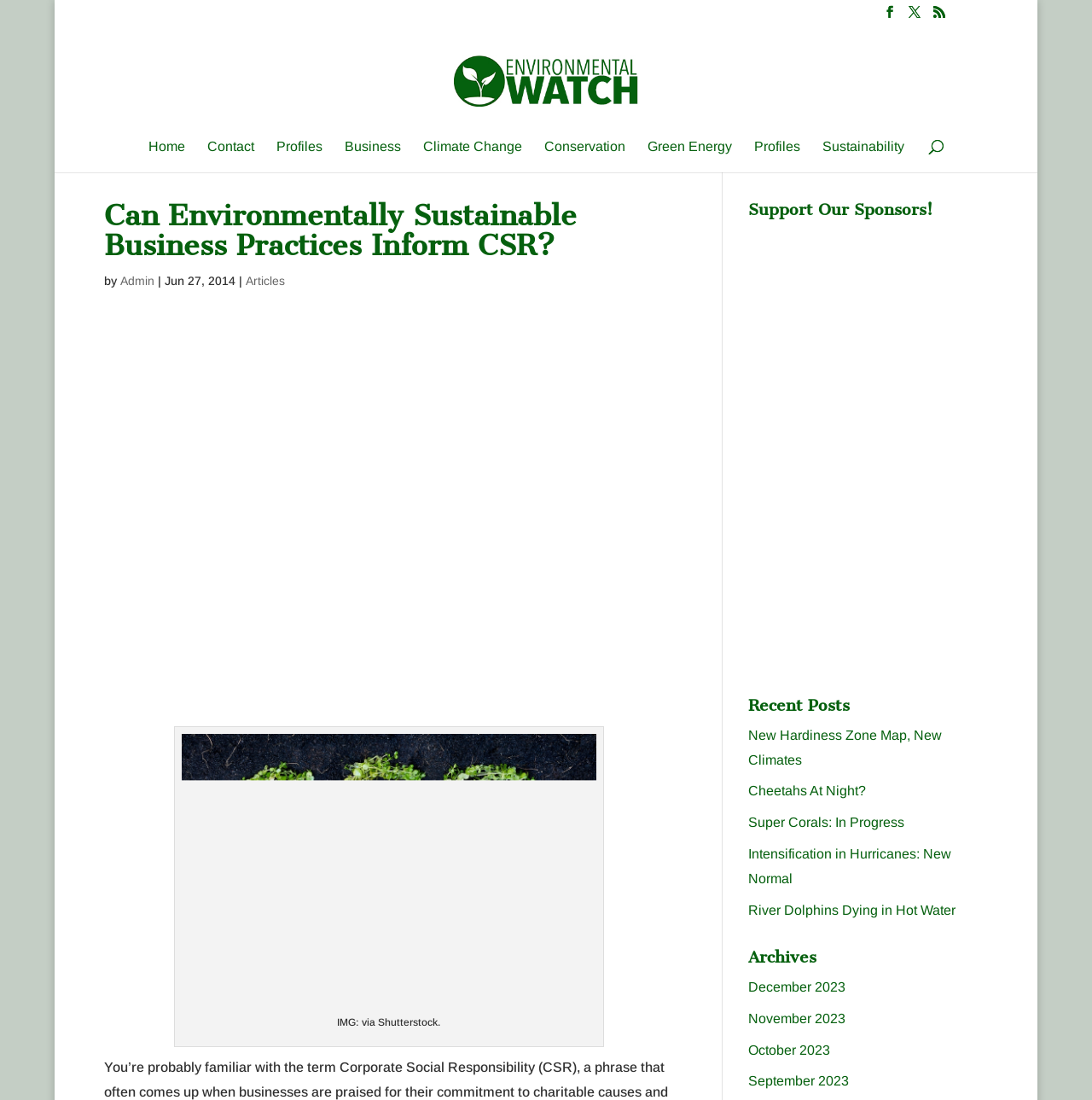Please locate the bounding box coordinates of the element that needs to be clicked to achieve the following instruction: "Read about CSR". The coordinates should be four float numbers between 0 and 1, i.e., [left, top, right, bottom].

[0.166, 0.9, 0.546, 0.913]